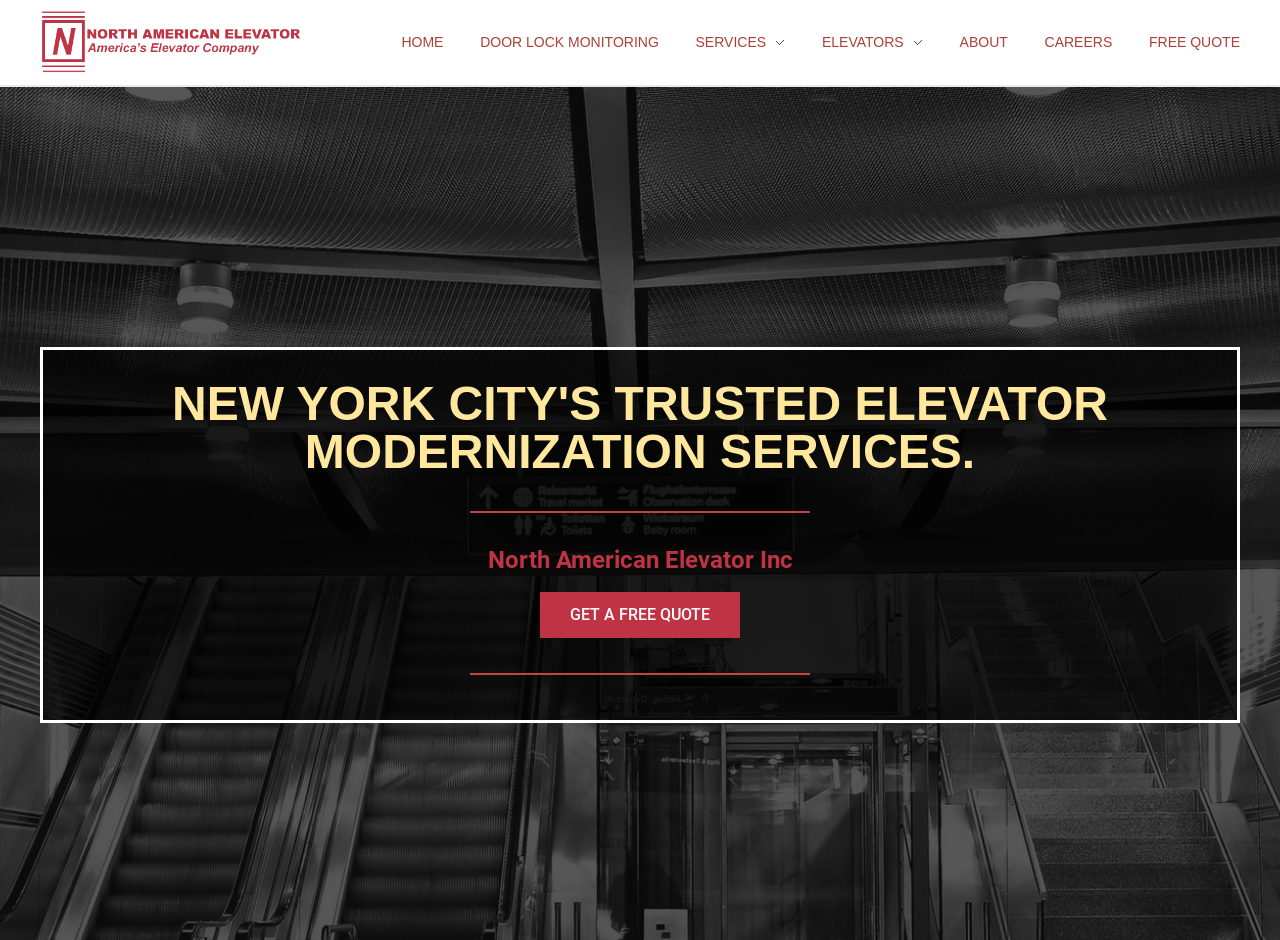Locate the bounding box coordinates of the clickable area needed to fulfill the instruction: "Click on the 'Home' link".

None